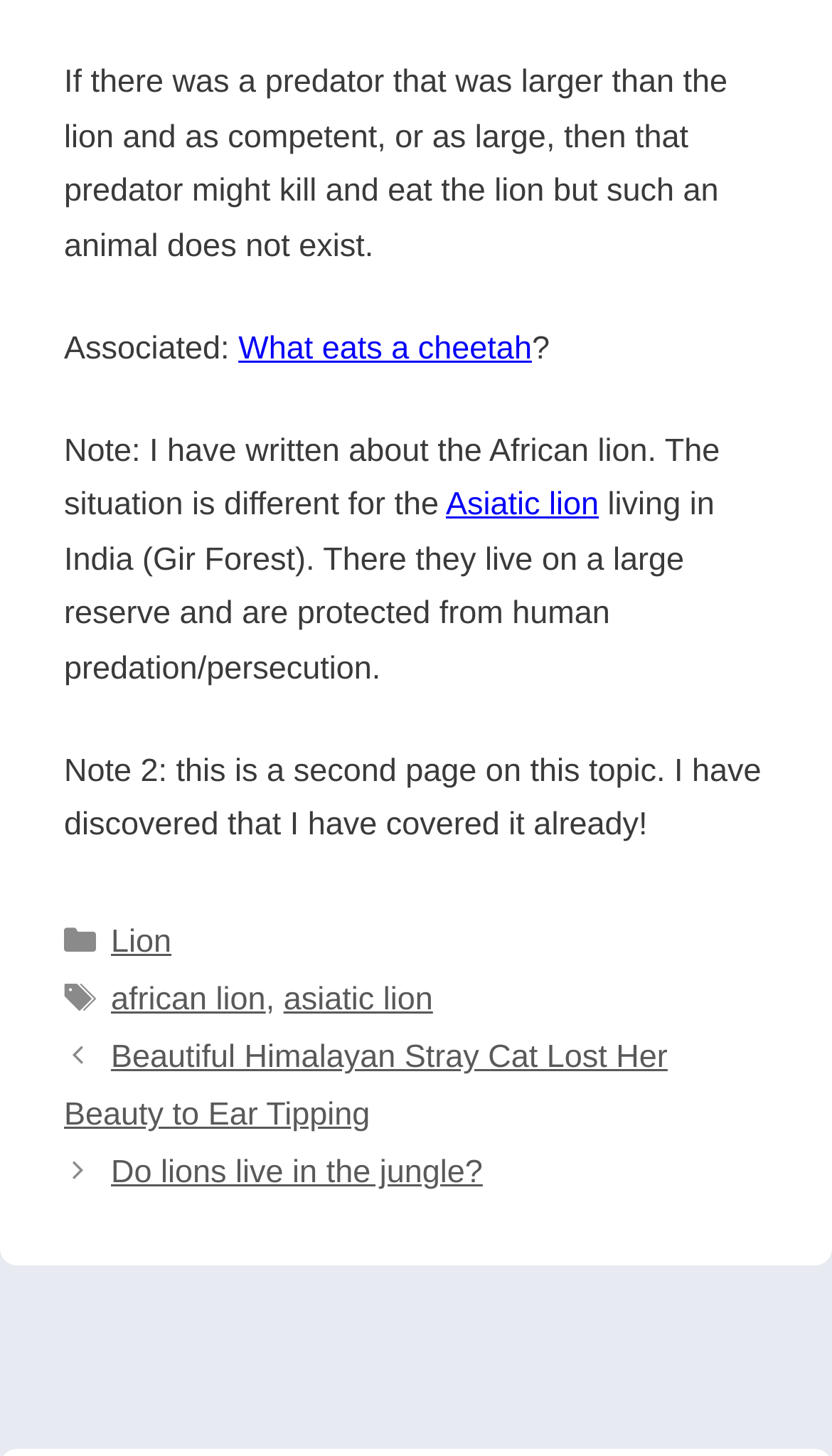Please find the bounding box coordinates of the section that needs to be clicked to achieve this instruction: "Open the 'Do lions live in the jungle?' post".

[0.133, 0.793, 0.58, 0.818]